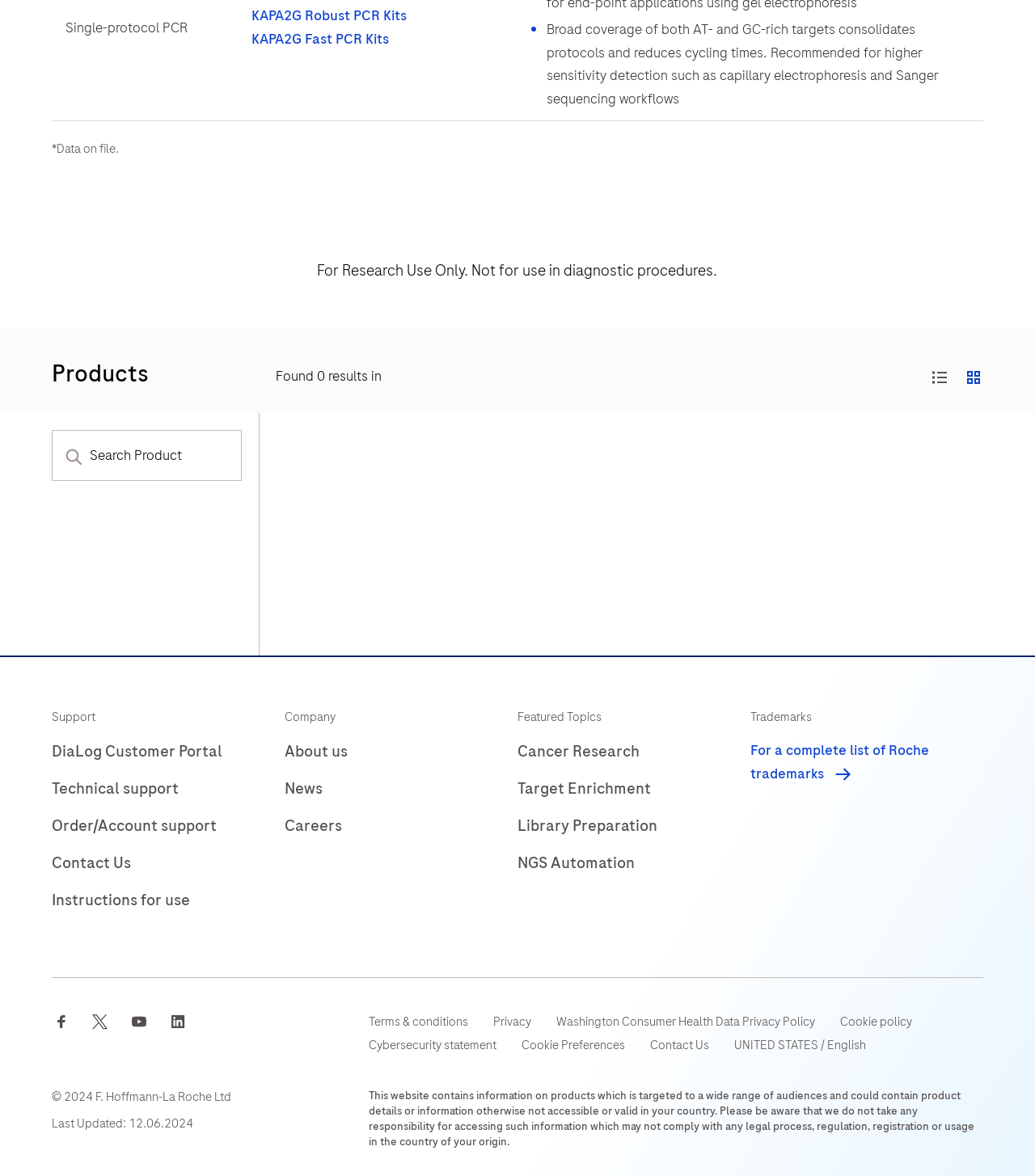Extract the bounding box for the UI element that matches this description: "UNITED STATES / English".

[0.709, 0.881, 0.837, 0.896]